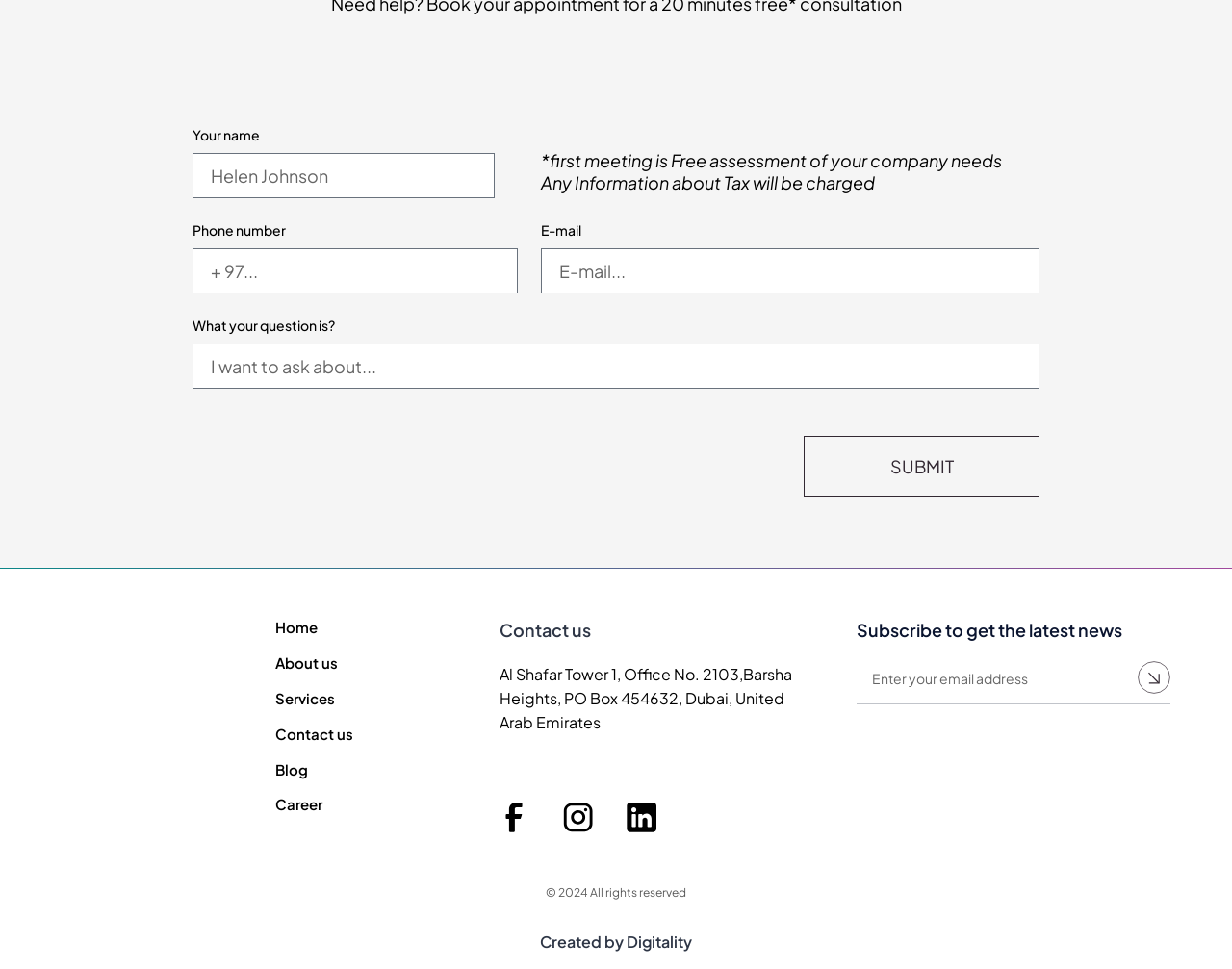Could you provide the bounding box coordinates for the portion of the screen to click to complete this instruction: "Read about the importance of planning ahead"?

None